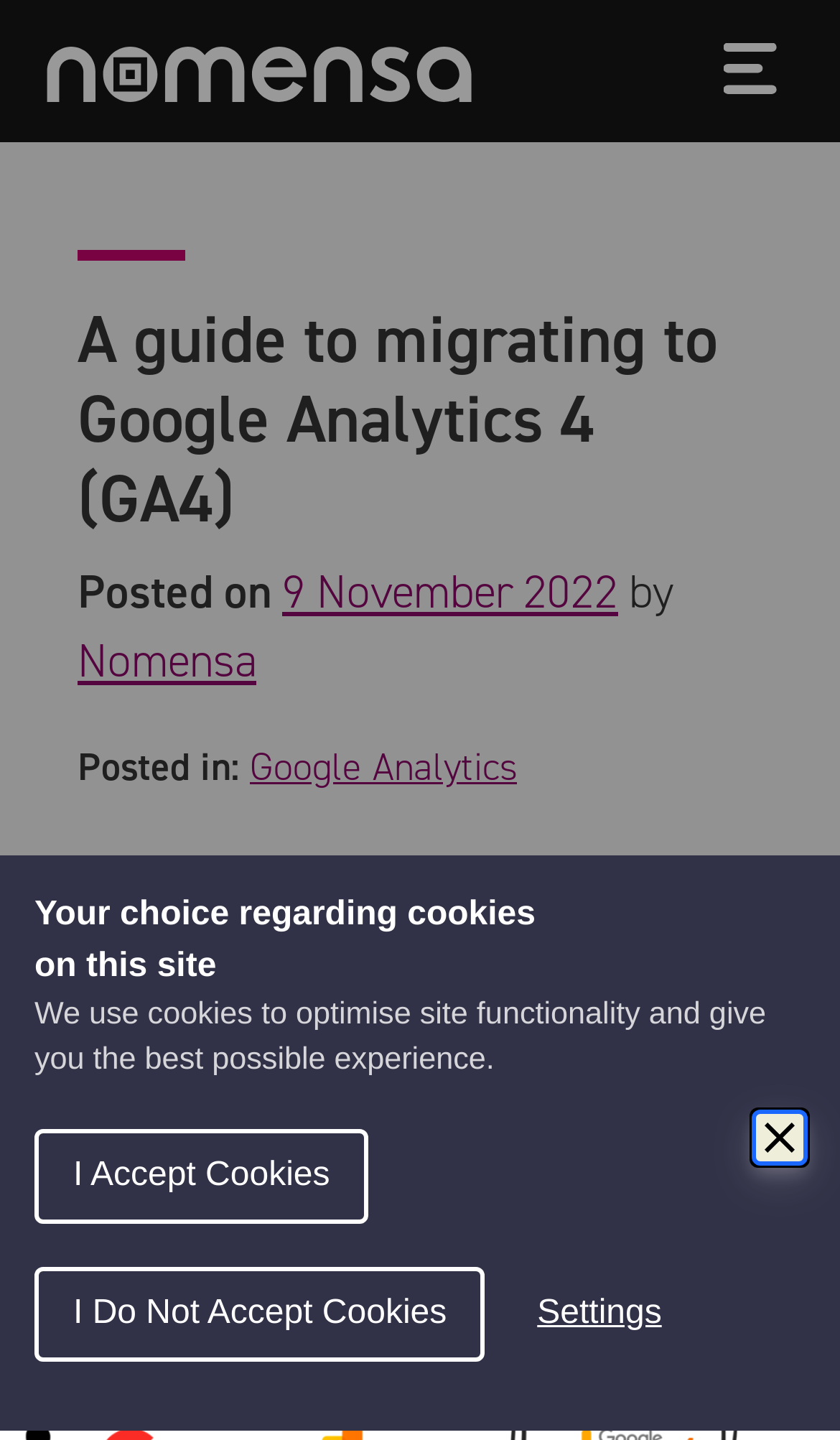Please specify the bounding box coordinates of the clickable section necessary to execute the following command: "Visit Nomensa.com".

[0.051, 0.024, 0.79, 0.074]